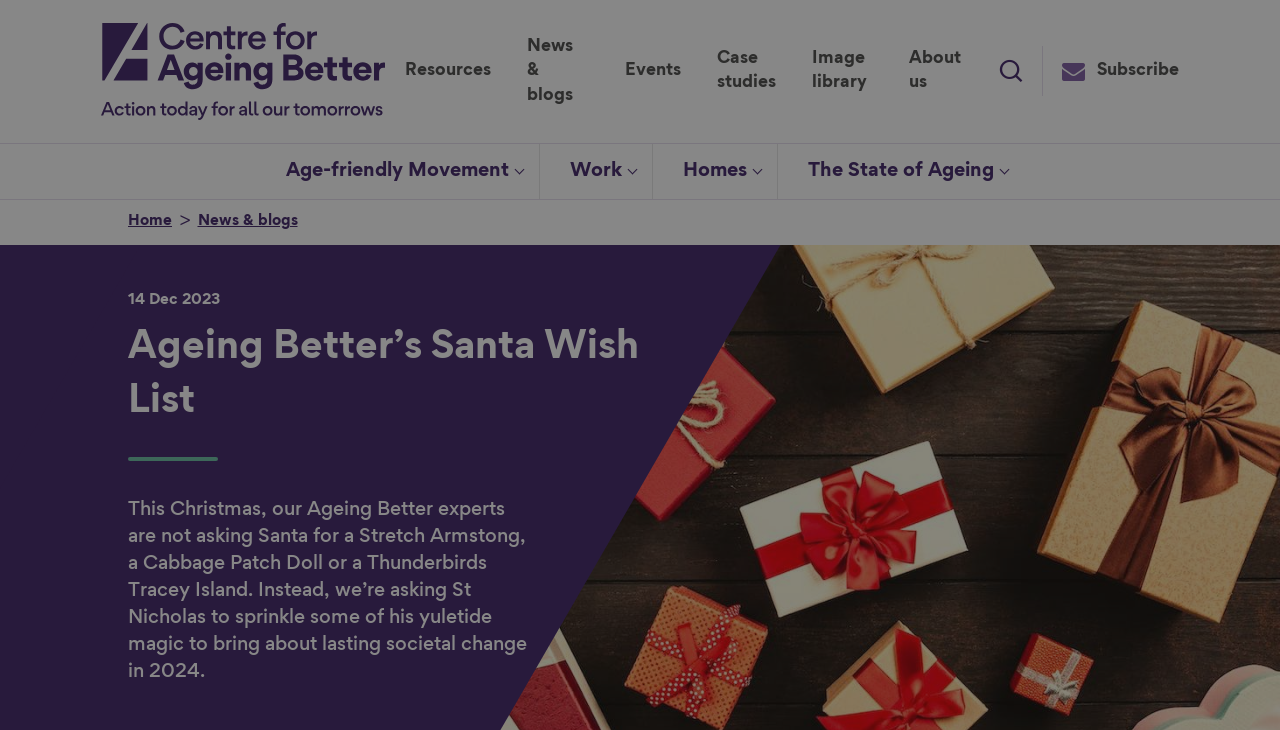Please identify the bounding box coordinates of the element's region that I should click in order to complete the following instruction: "Click the Search button". The bounding box coordinates consist of four float numbers between 0 and 1, i.e., [left, top, right, bottom].

[0.45, 0.479, 0.55, 0.521]